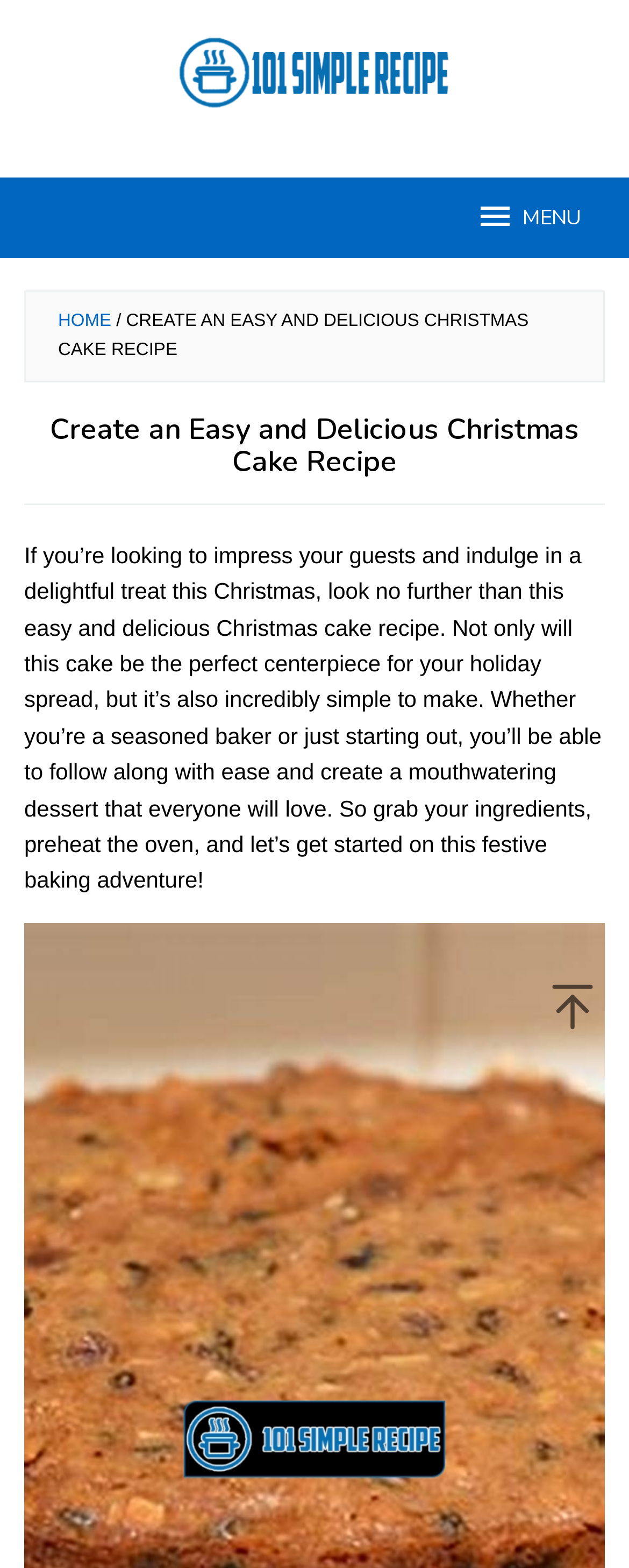Review the image closely and give a comprehensive answer to the question: What is the tone of the introductory paragraph?

I inferred the answer by reading the language and tone used in the introductory paragraph, which uses phrases such as 'look no further' and 'let's get started' to create an inviting and encouraging tone.